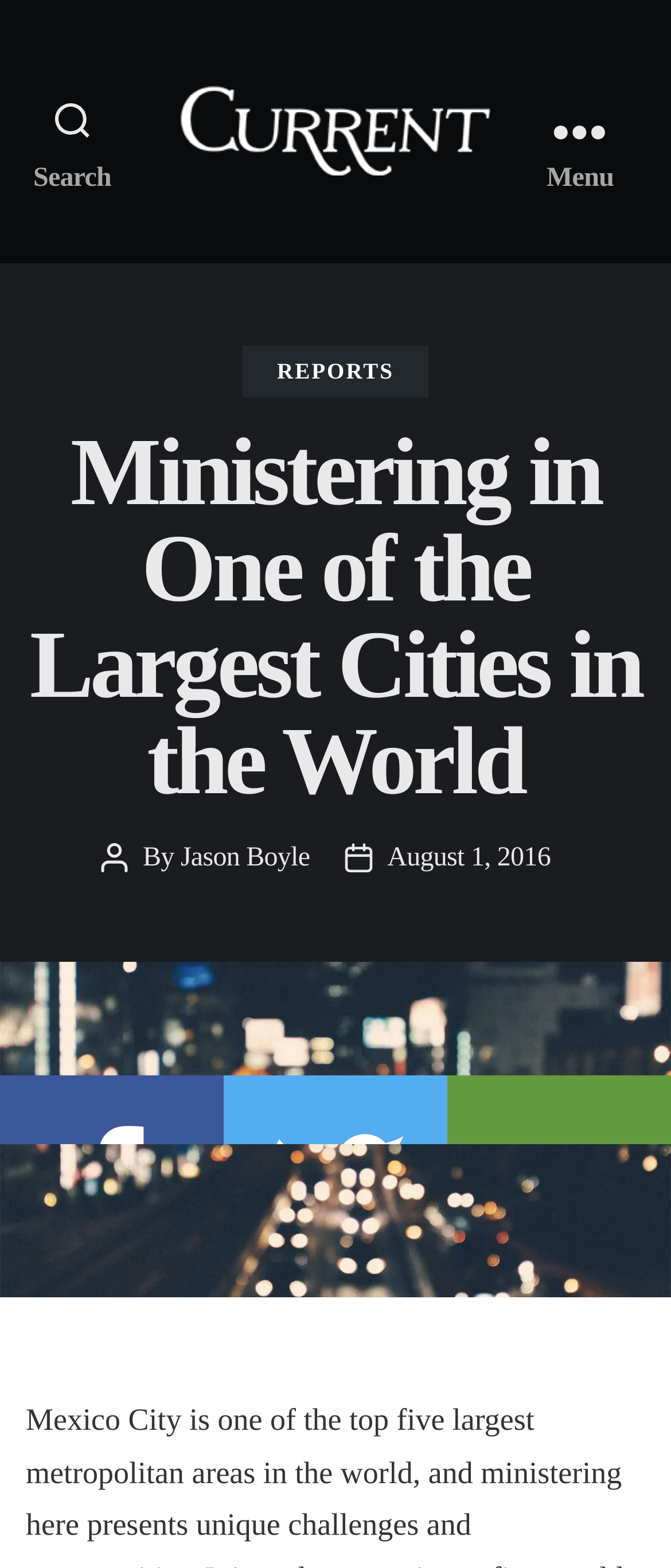Identify the bounding box coordinates of the region that should be clicked to execute the following instruction: "Check the Facebook link".

[0.0, 0.686, 0.333, 0.73]